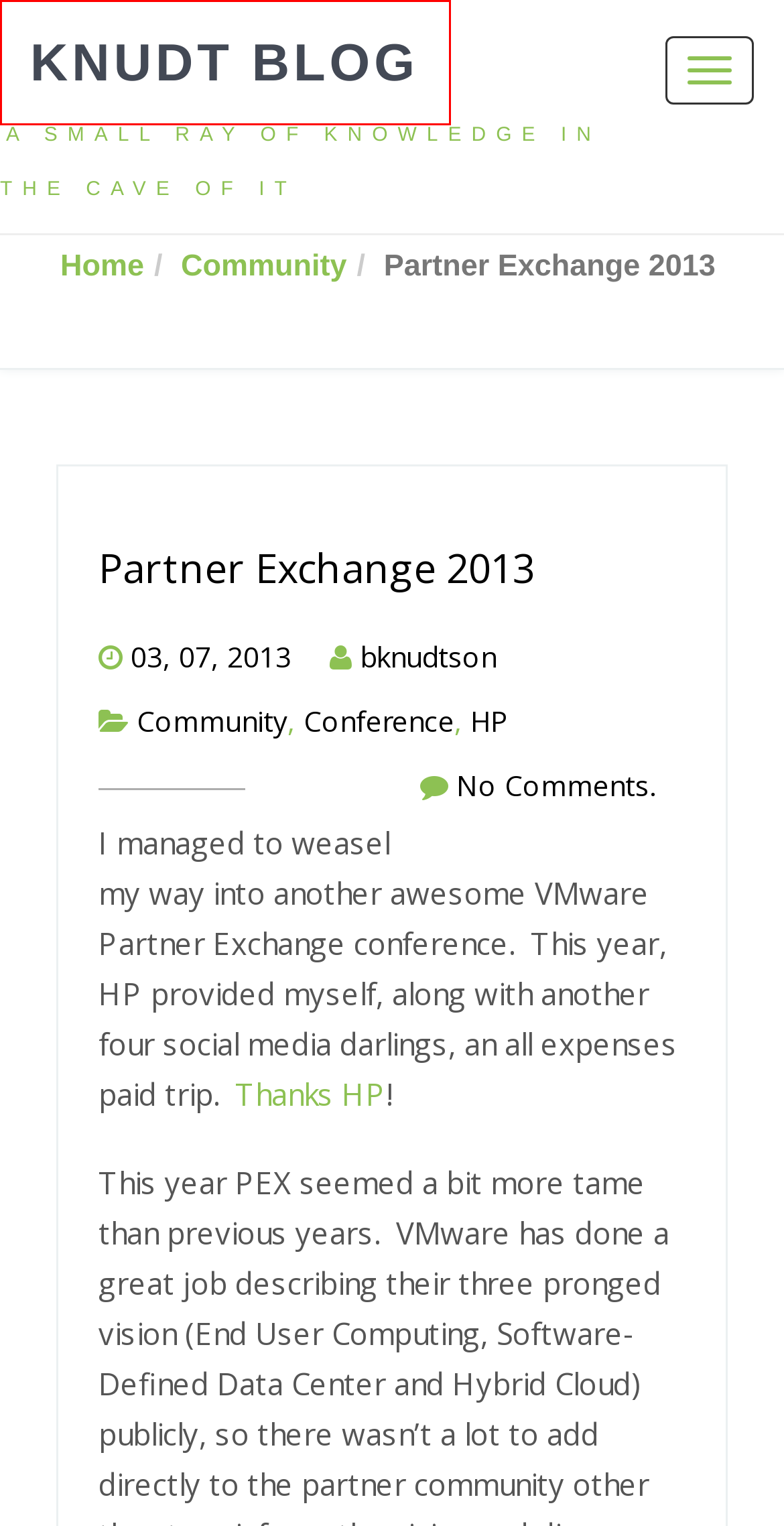You are given a screenshot of a webpage with a red rectangle bounding box around an element. Choose the best webpage description that matches the page after clicking the element in the bounding box. Here are the candidates:
A. April 2013 – Knudt Blog
B. UCS – Knudt Blog
C. Conference – Knudt Blog
D. February 2013 – Knudt Blog
E. June 2023 – Knudt Blog
F. bknudtson – Knudt Blog
G. Knudt Blog – A small ray of knowledge in the cave of IT
H. Community – Knudt Blog

G